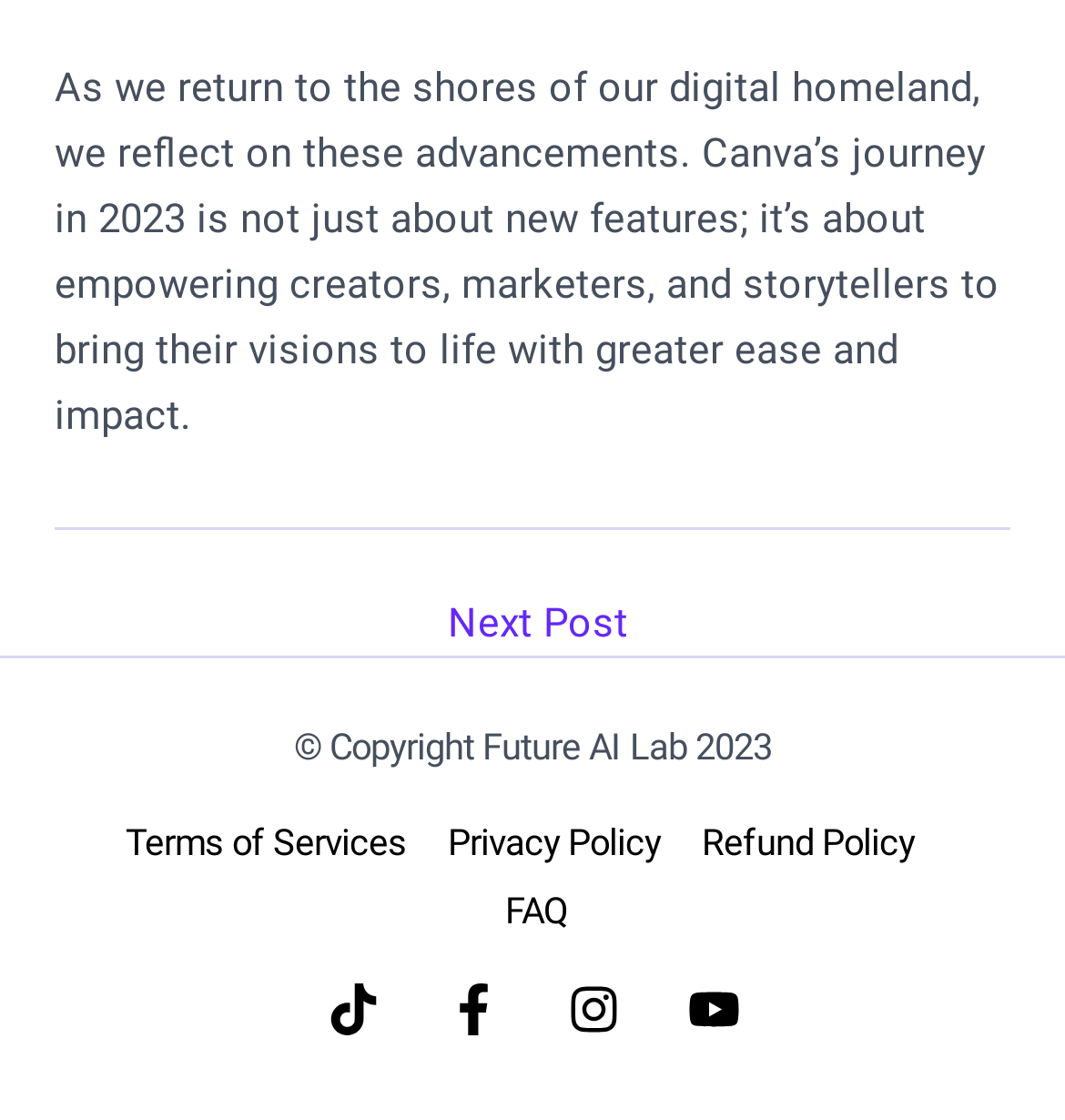Answer with a single word or phrase: 
What is the last link in the footer?

FAQ